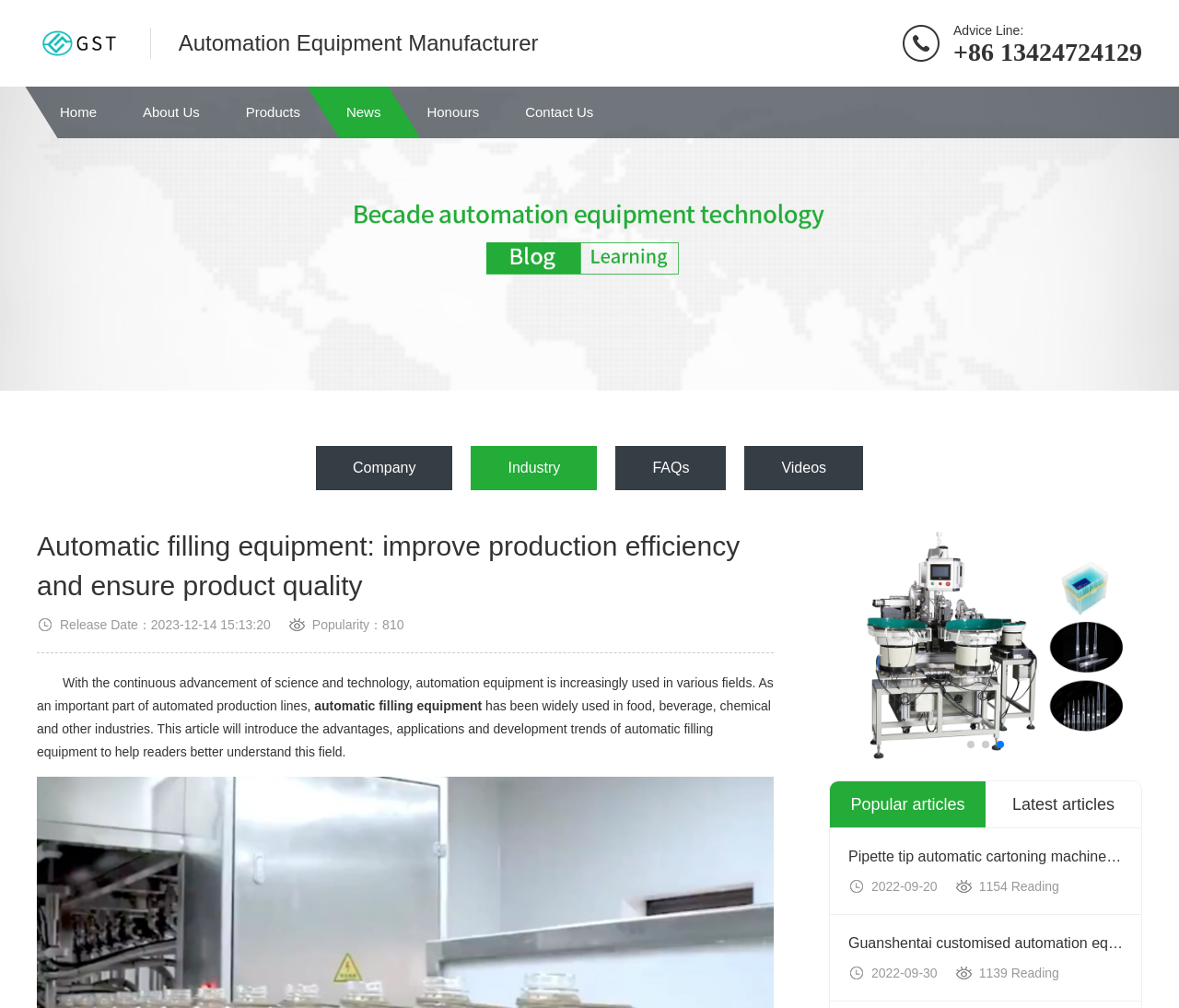Determine the bounding box coordinates of the clickable element to achieve the following action: 'Click the 'About Us' link'. Provide the coordinates as four float values between 0 and 1, formatted as [left, top, right, bottom].

[0.102, 0.086, 0.189, 0.137]